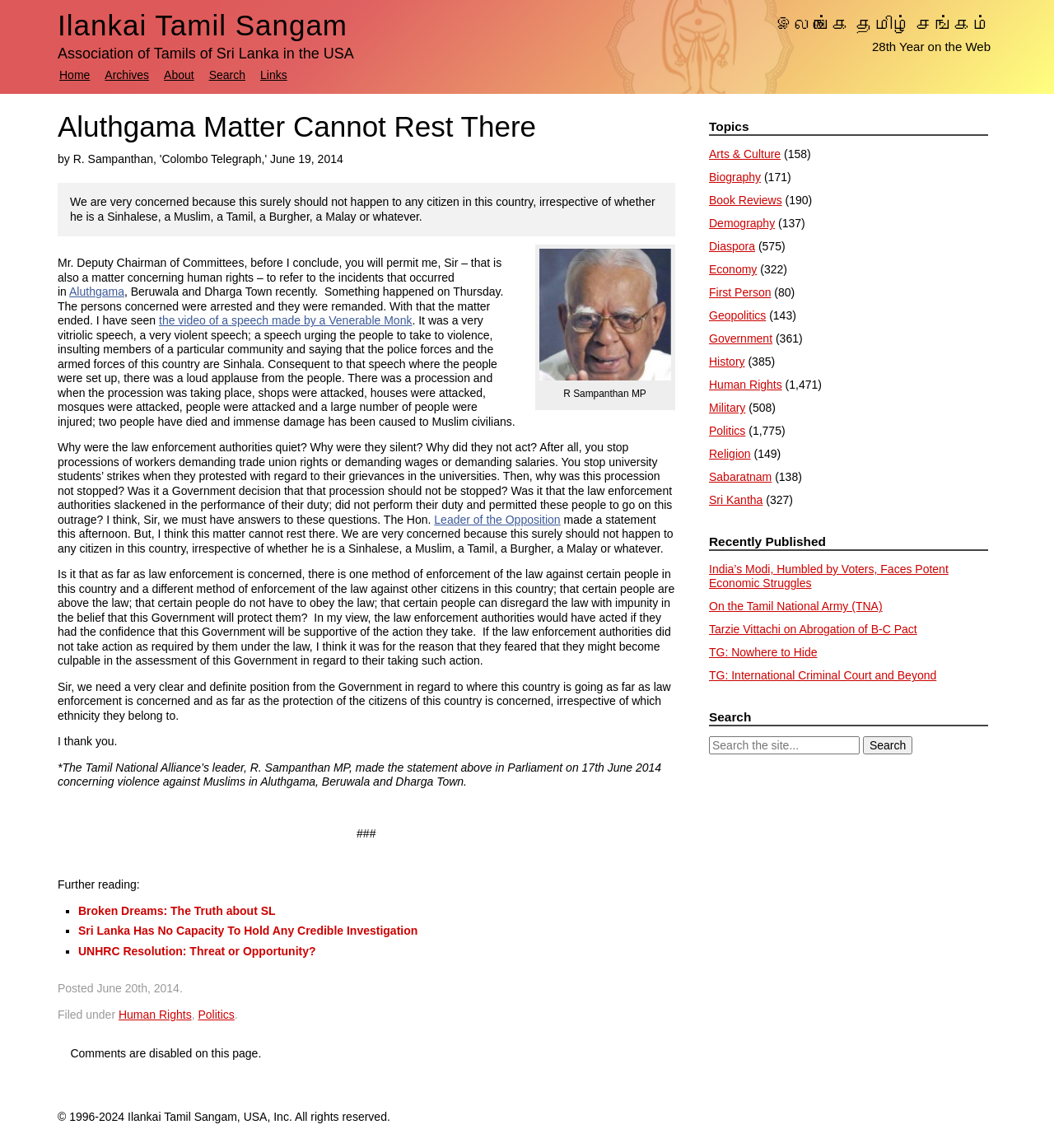From the element description: "Book Reviews", extract the bounding box coordinates of the UI element. The coordinates should be expressed as four float numbers between 0 and 1, in the order [left, top, right, bottom].

[0.673, 0.169, 0.742, 0.18]